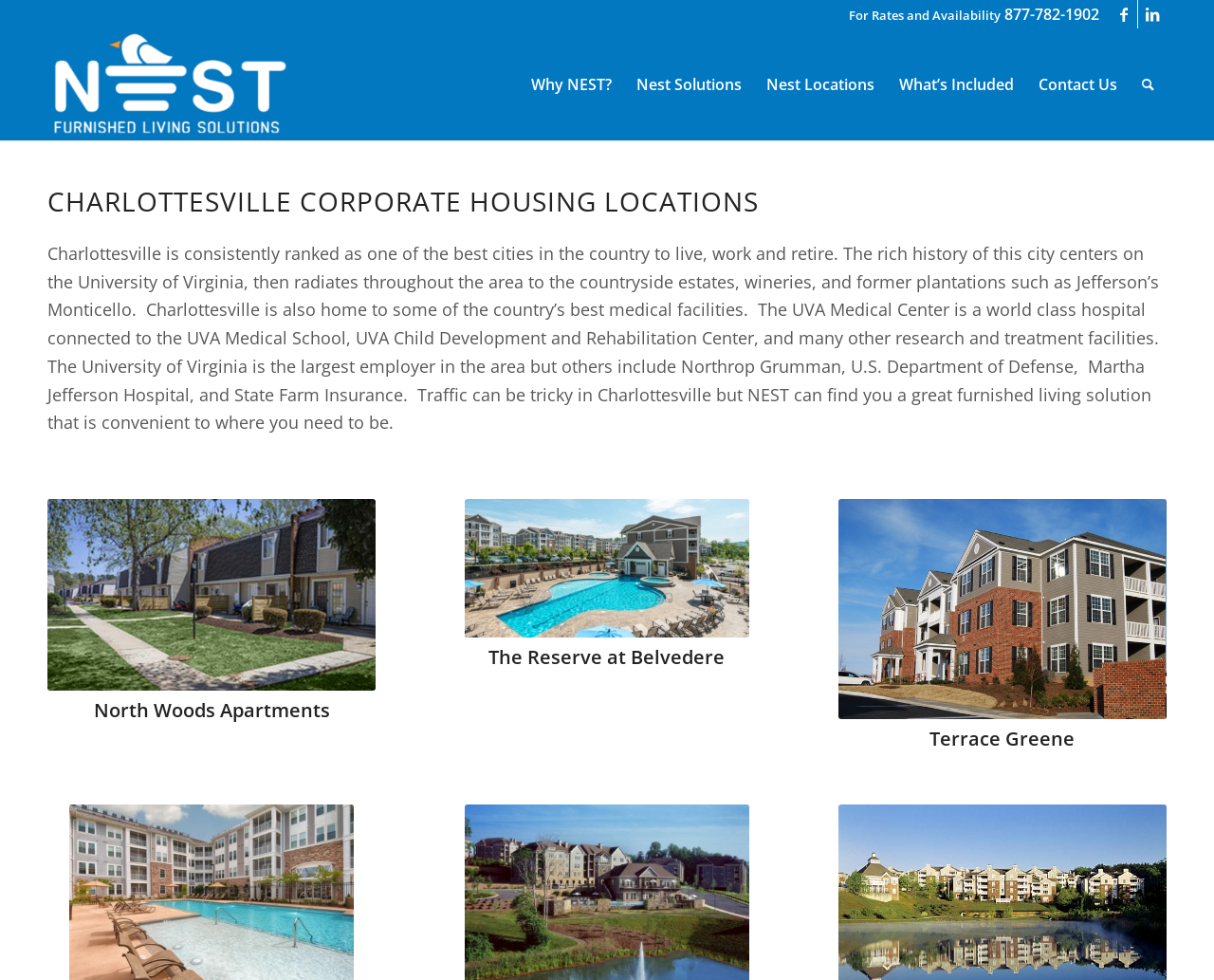What is the main attraction in Charlottesville? Analyze the screenshot and reply with just one word or a short phrase.

University of Virginia